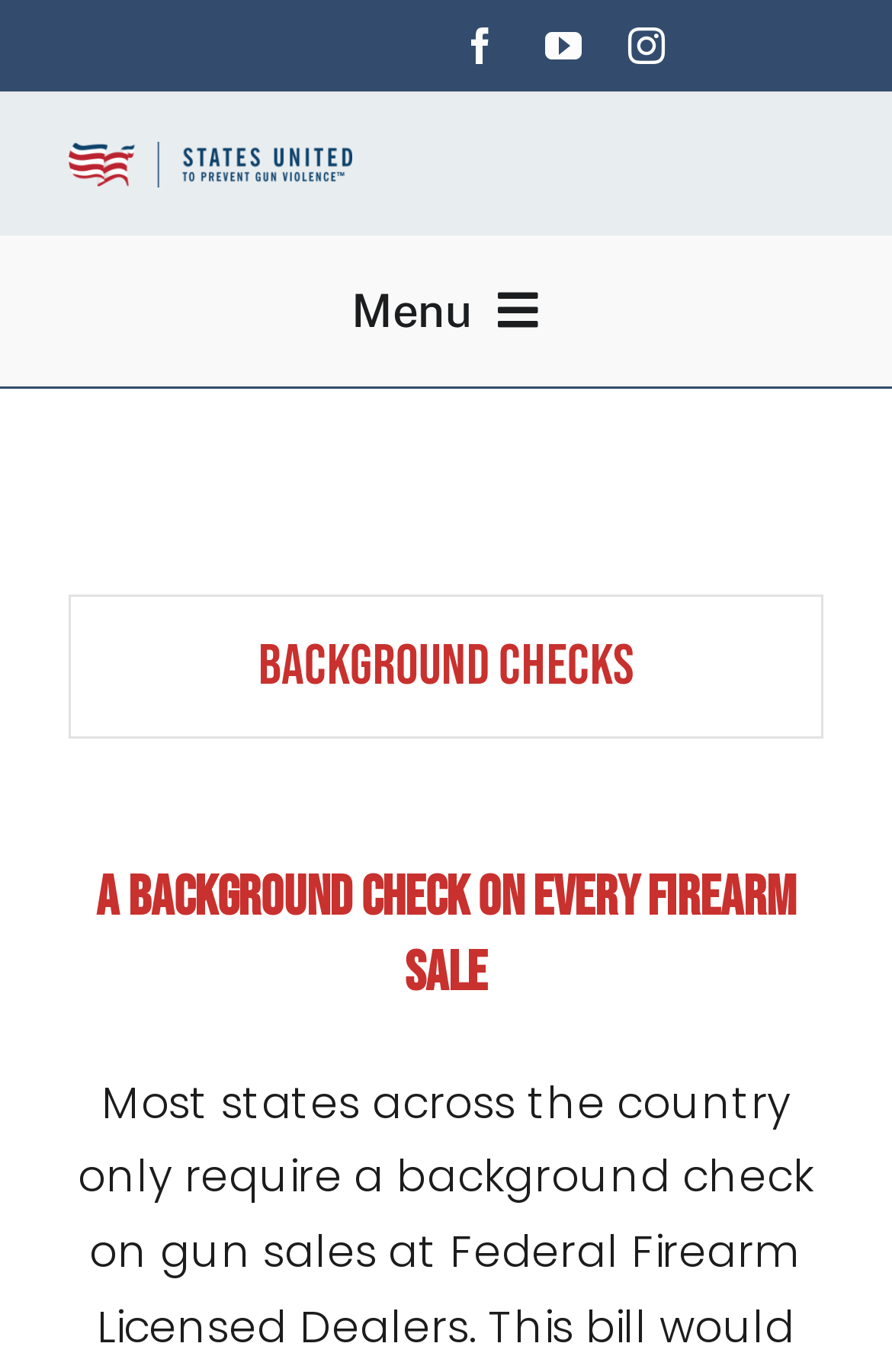What is the first menu item in the navigation?
Using the visual information, respond with a single word or phrase.

About SUPGV